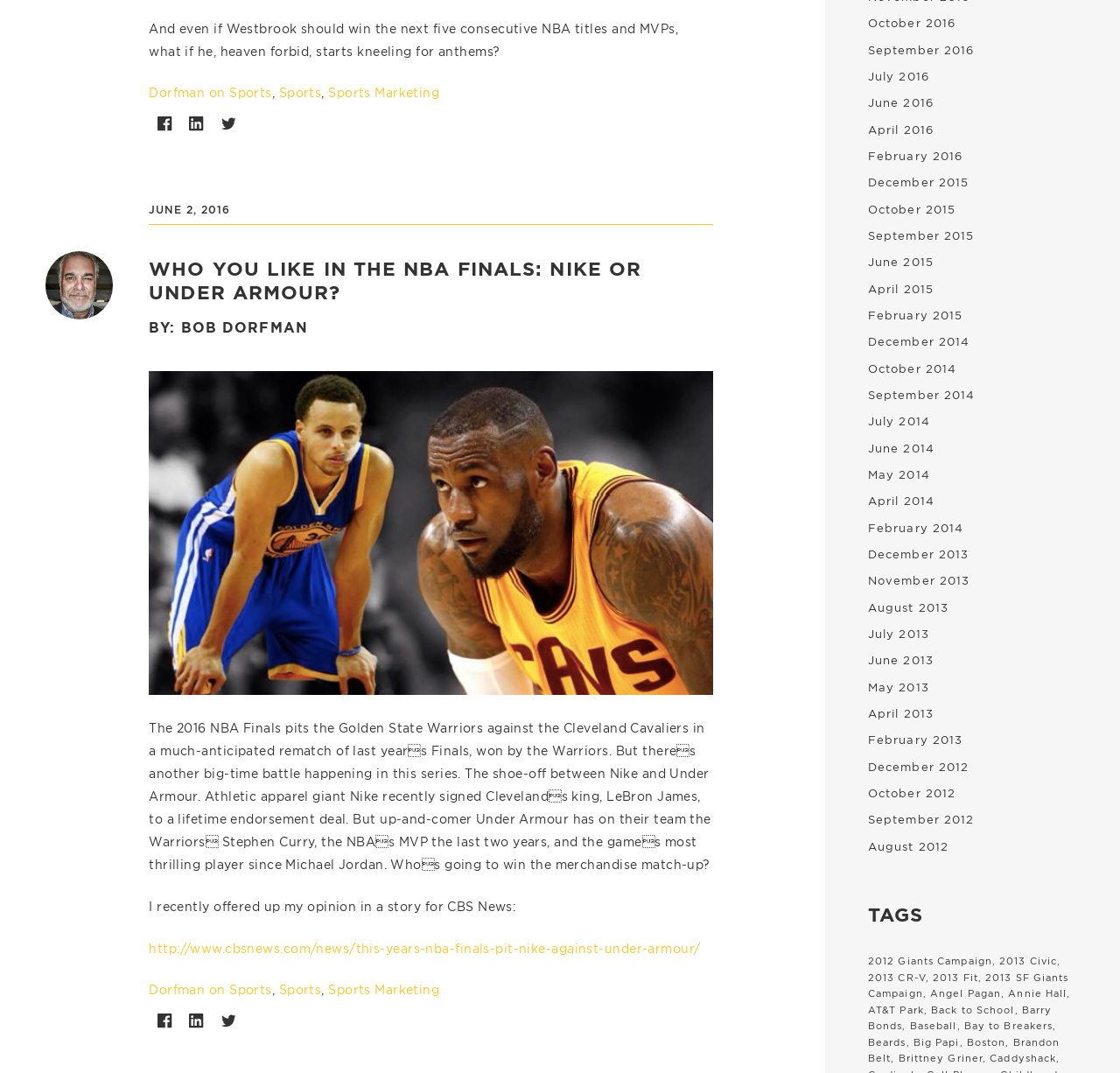Using the provided element description "Sports Marketing", determine the bounding box coordinates of the UI element.

[0.293, 0.917, 0.392, 0.929]